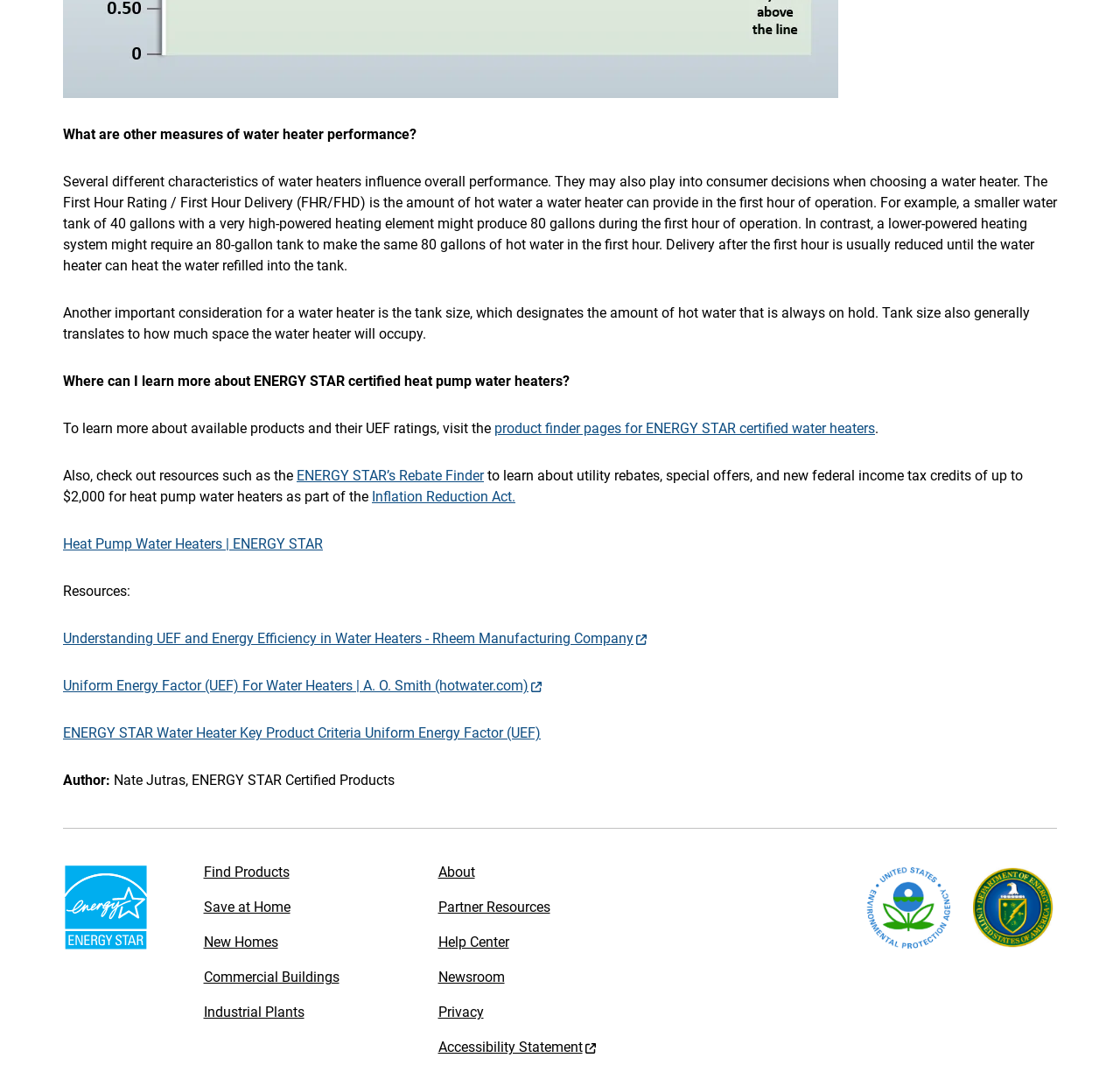Determine the bounding box coordinates of the clickable region to carry out the instruction: "Check out the Rebate Finder".

[0.265, 0.431, 0.432, 0.446]